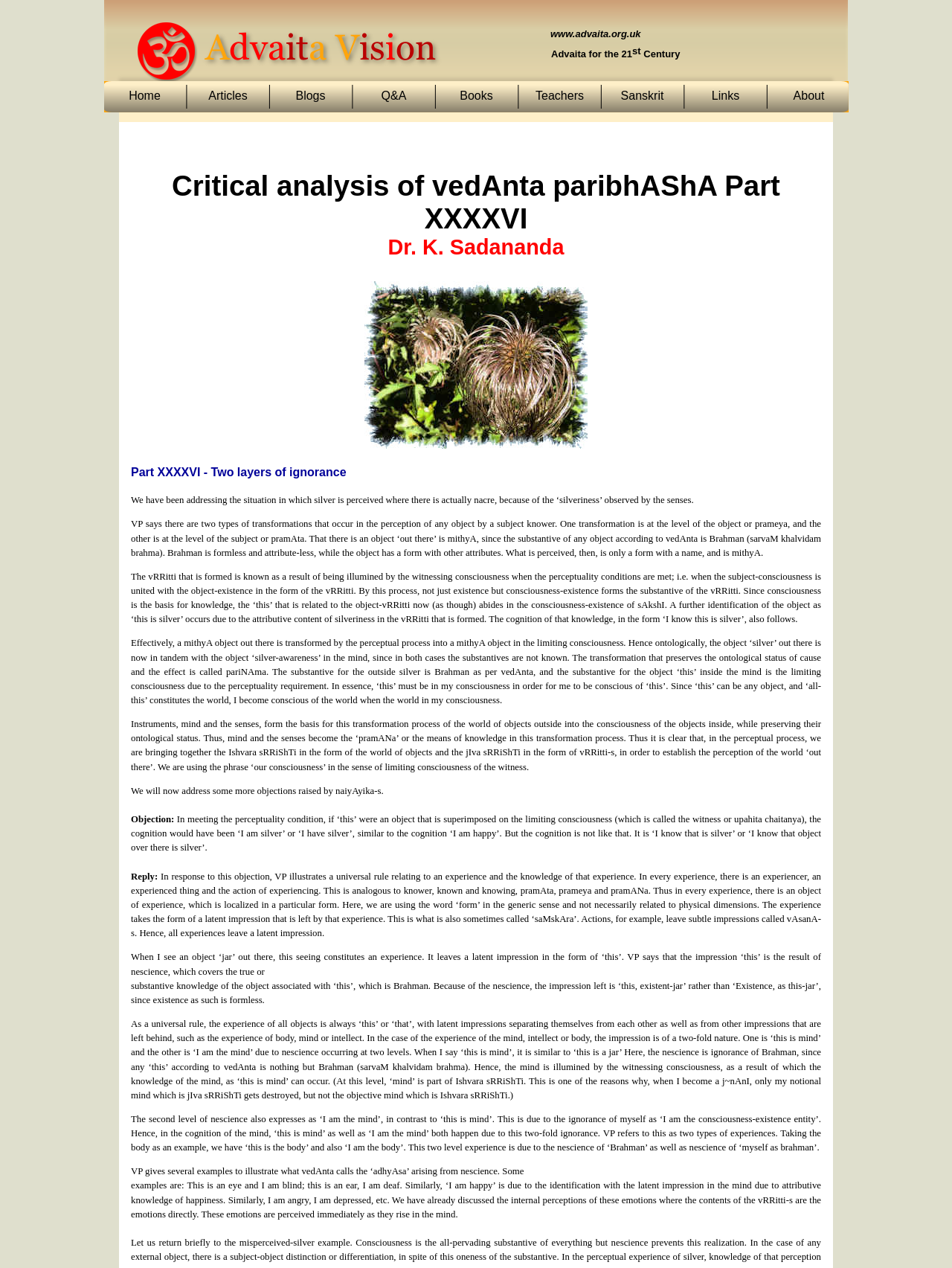Locate the bounding box coordinates of the element you need to click to accomplish the task described by this instruction: "Click the 'Home' link".

[0.113, 0.07, 0.191, 0.082]